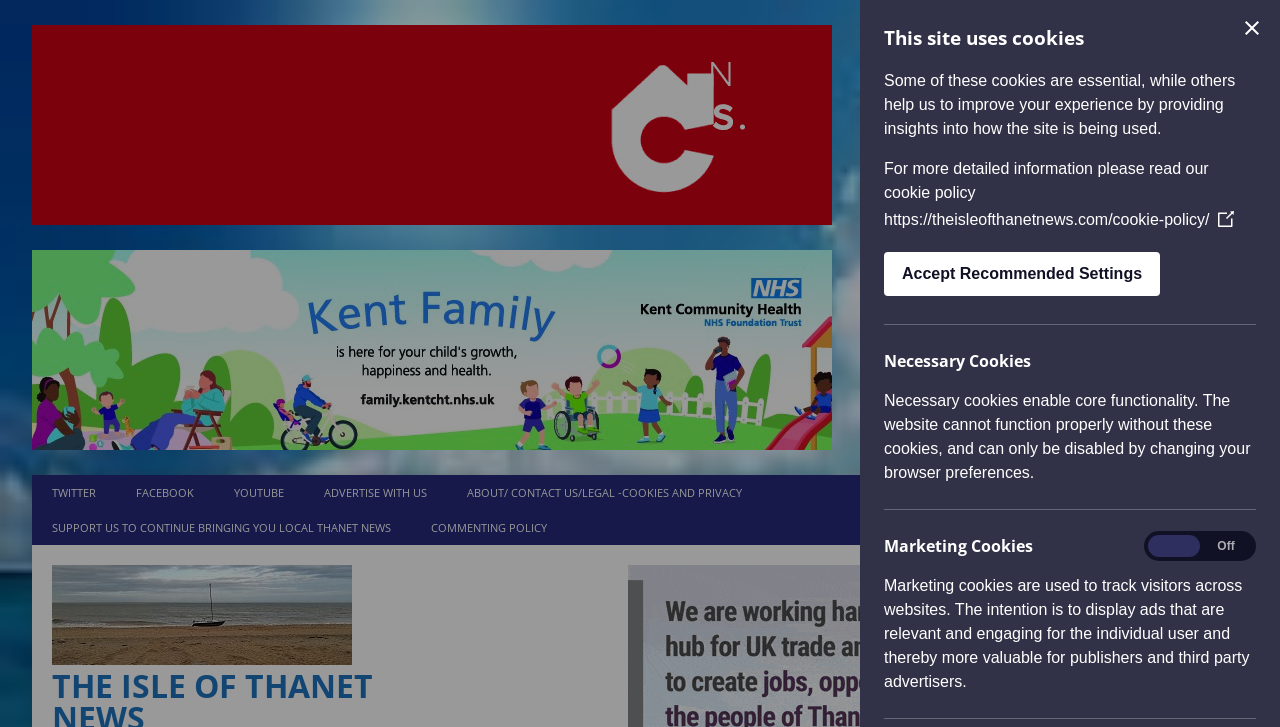What type of cookies track visitors across websites?
Please describe in detail the information shown in the image to answer the question.

I determined the answer by analyzing the section of the webpage related to cookies. Specifically, I looked at the heading 'Marketing Cookies' and the static text element that describes their purpose, which states that 'Marketing cookies are used to track visitors across websites. The intention is to display ads that are relevant and engaging for the individual user and thereby more valuable for publishers and third party advertisers.'